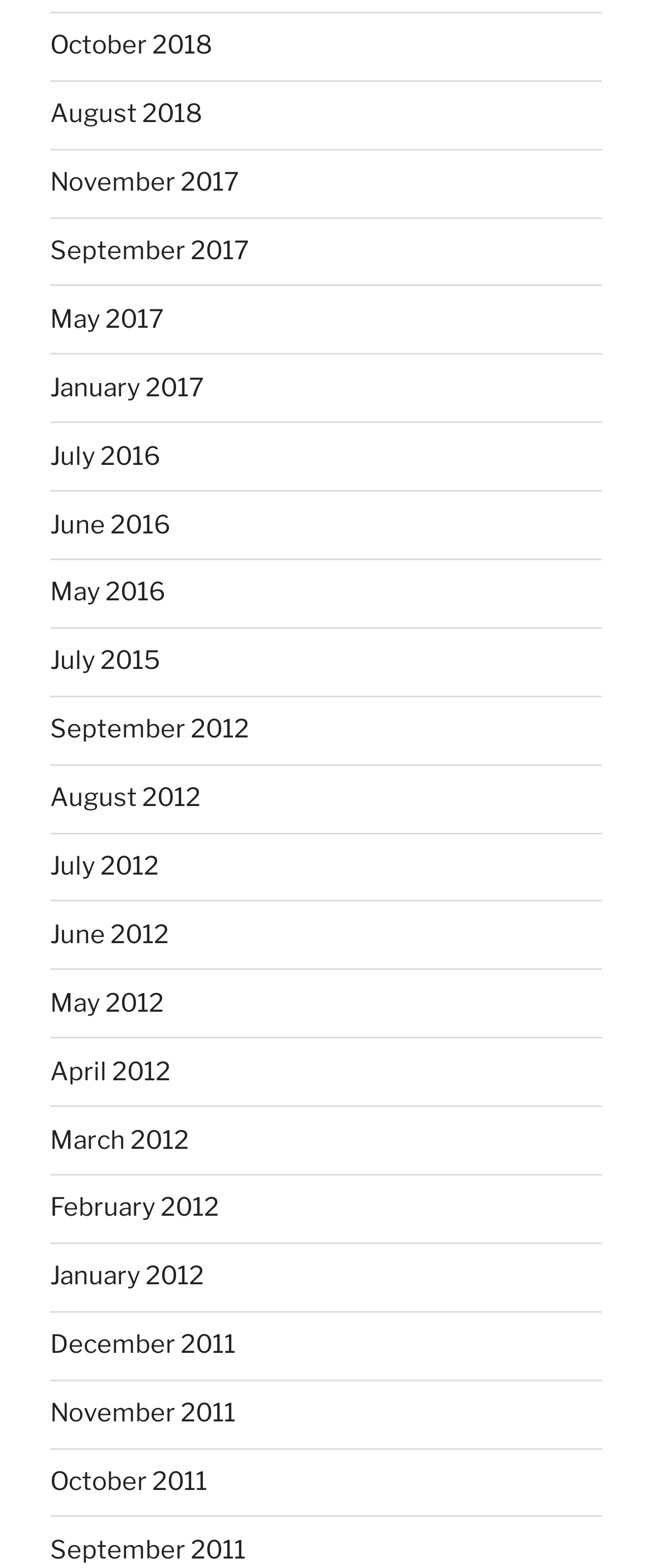Find the bounding box coordinates of the clickable region needed to perform the following instruction: "view September 2011". The coordinates should be provided as four float numbers between 0 and 1, i.e., [left, top, right, bottom].

[0.077, 0.979, 0.377, 0.998]